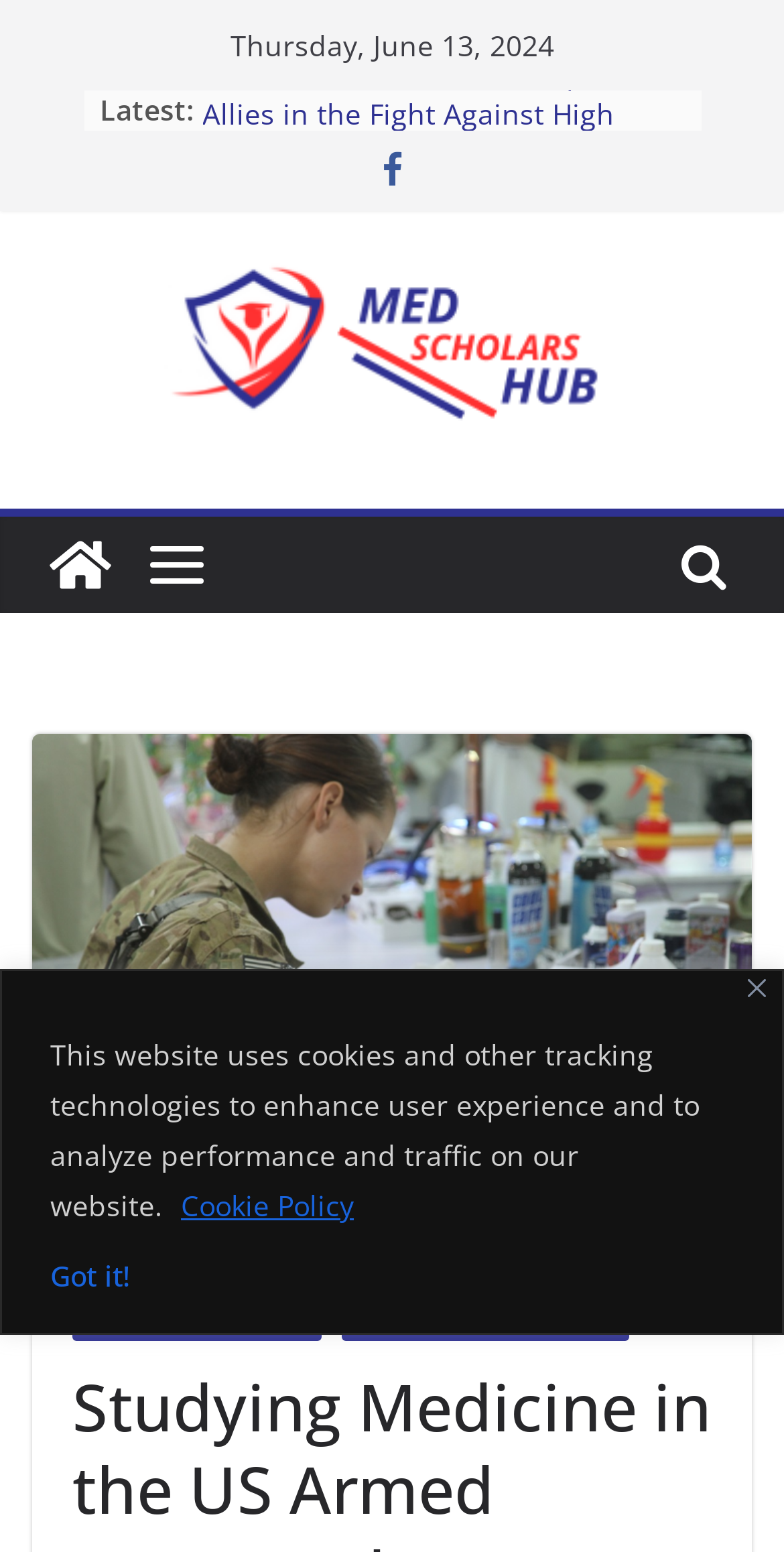Could you locate the bounding box coordinates for the section that should be clicked to accomplish this task: "Explore the CAREER IN MEDICINE section".

[0.092, 0.783, 0.392, 0.817]